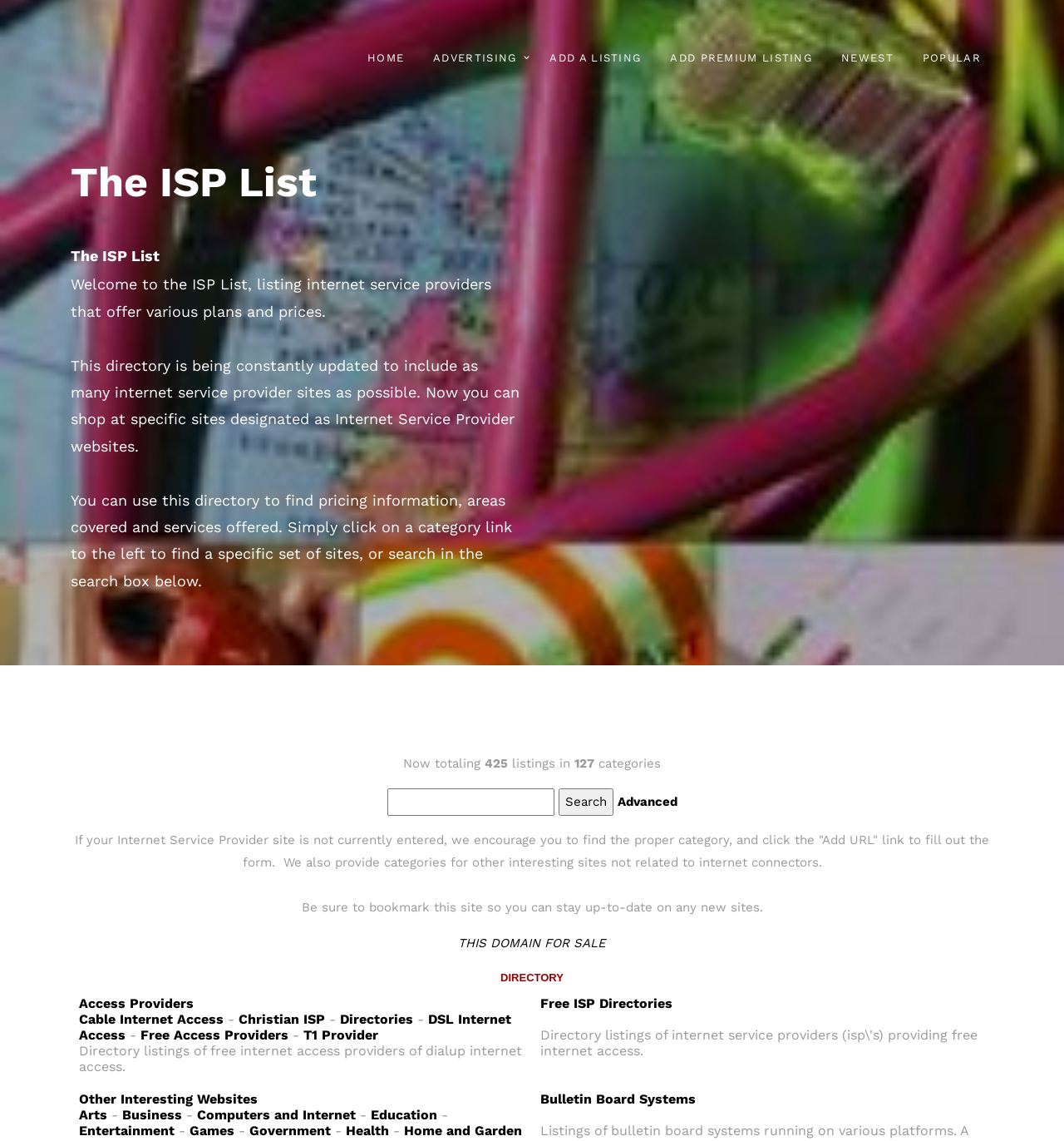What other types of websites are listed in the directory? Look at the image and give a one-word or short phrase answer.

Other interesting websites